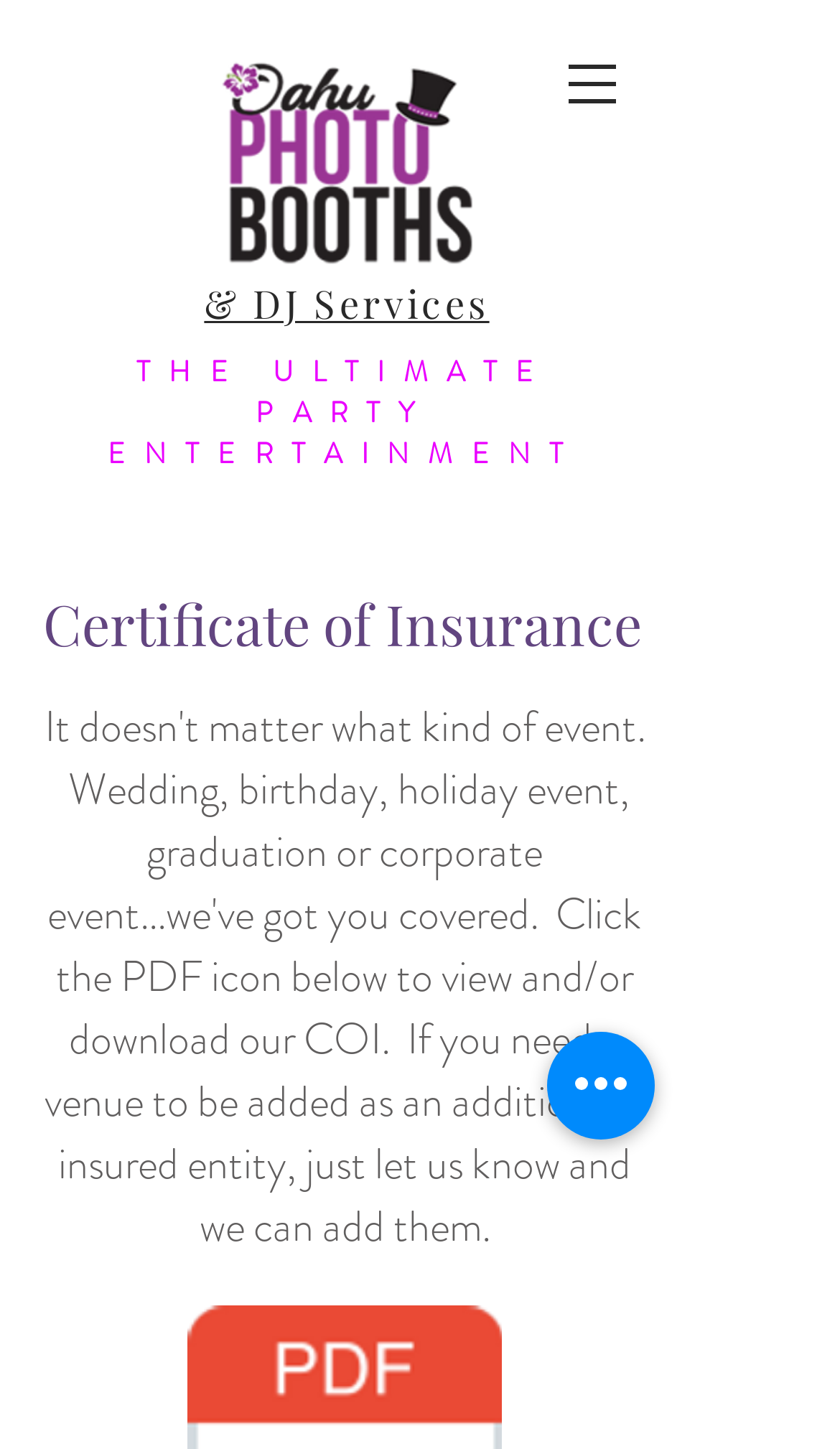Extract the top-level heading from the webpage and provide its text.

& DJ Services